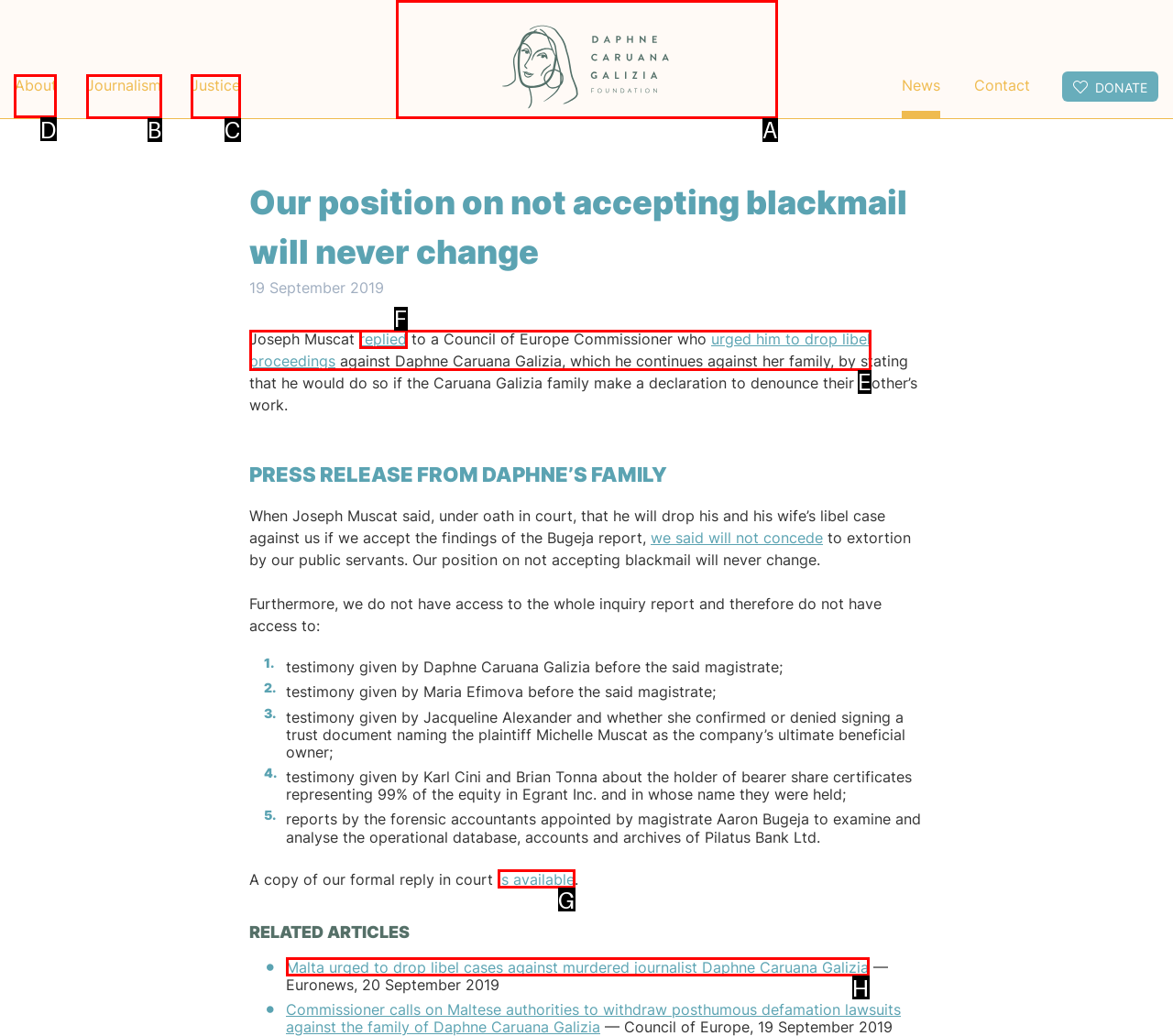Which HTML element should be clicked to perform the following task: Click on the 'About' link
Reply with the letter of the appropriate option.

D